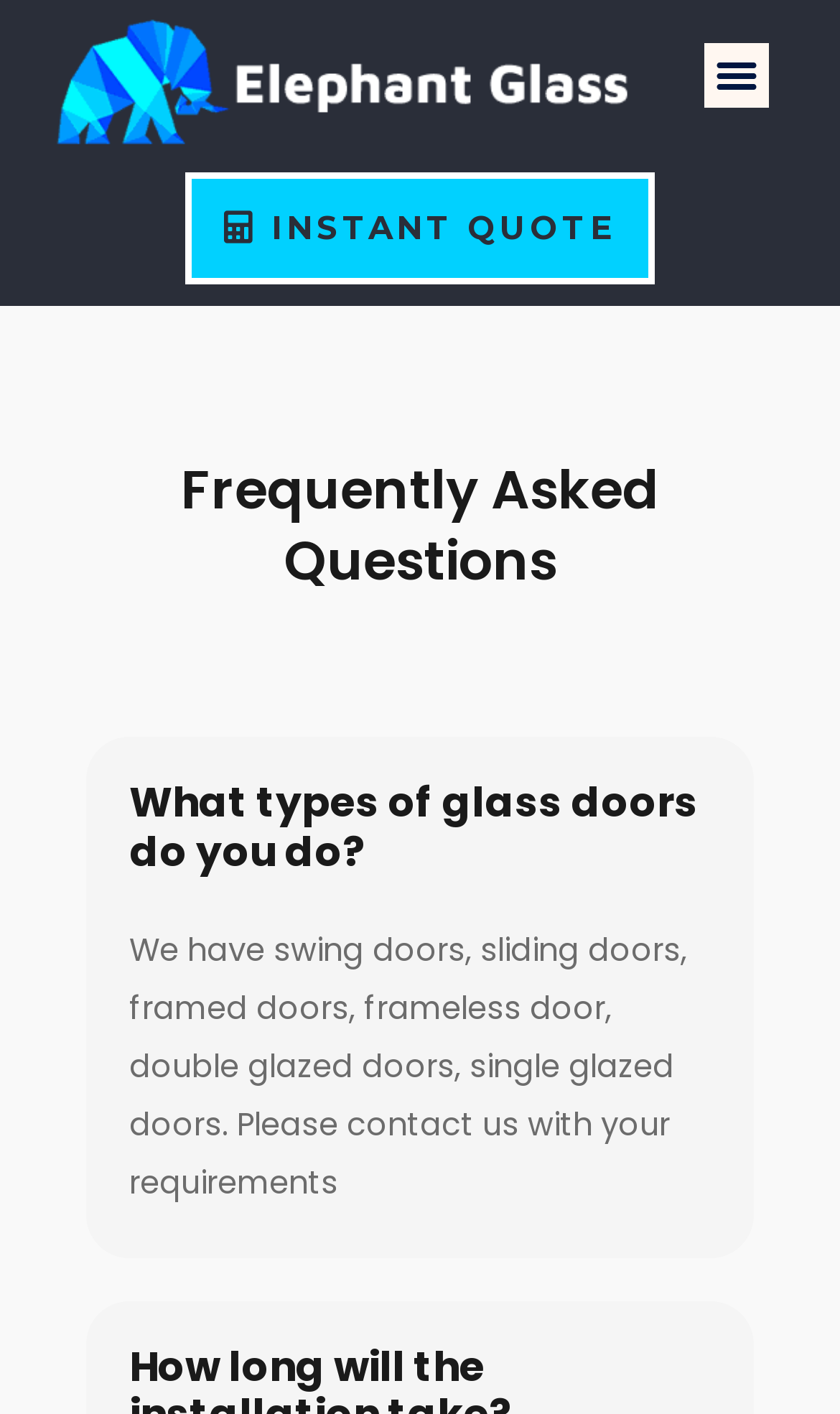From the webpage screenshot, predict the bounding box of the UI element that matches this description: "Menu".

[0.838, 0.031, 0.915, 0.077]